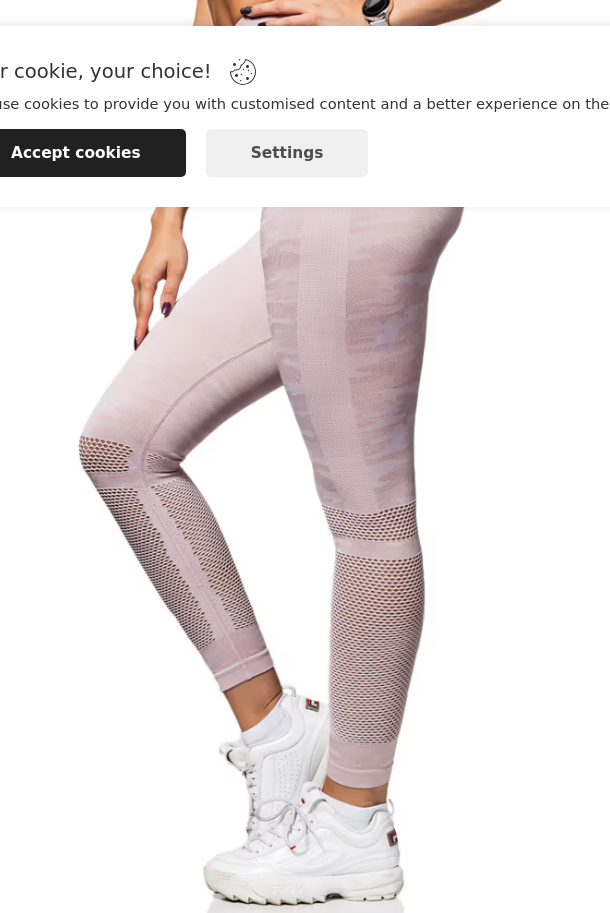What type of shoes are paired with the tights?
Observe the image and answer the question with a one-word or short phrase response.

White athletic shoes